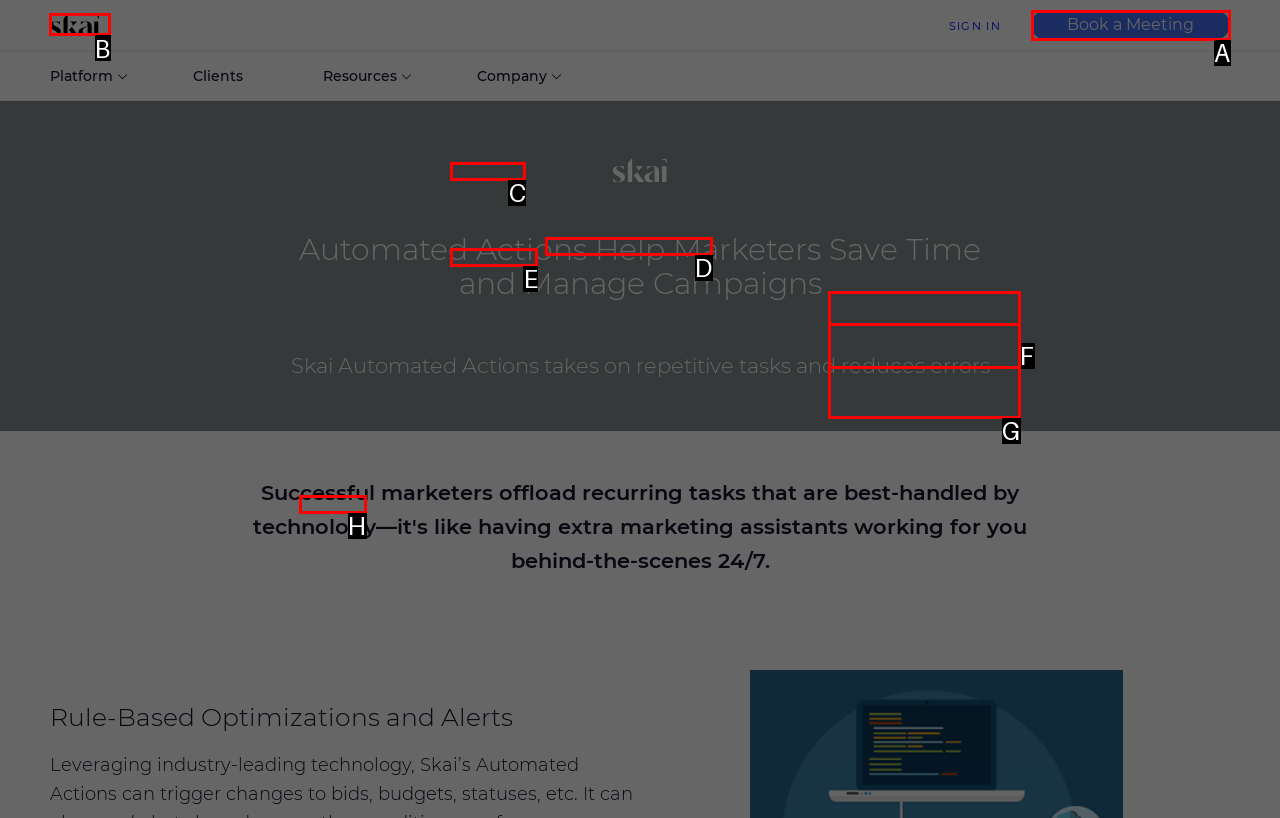Identify the letter of the UI element I need to click to carry out the following instruction: Click on 'Home Page'

B